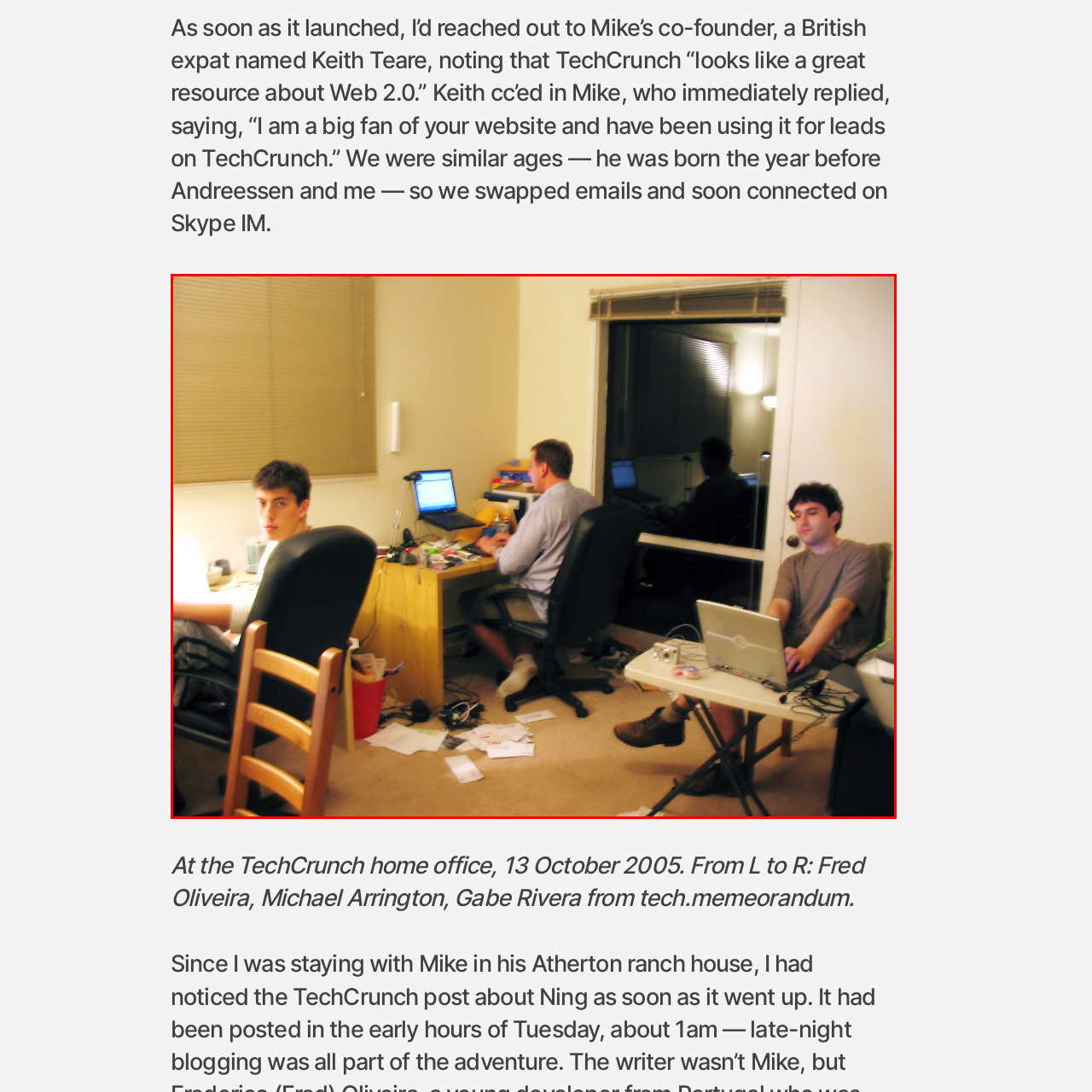What is the man in the center wearing?
Carefully examine the content inside the red bounding box and give a detailed response based on what you observe.

The man in the center of the image is wearing a light blue shirt, which is mentioned in the caption as one of the distinguishing features of his appearance.